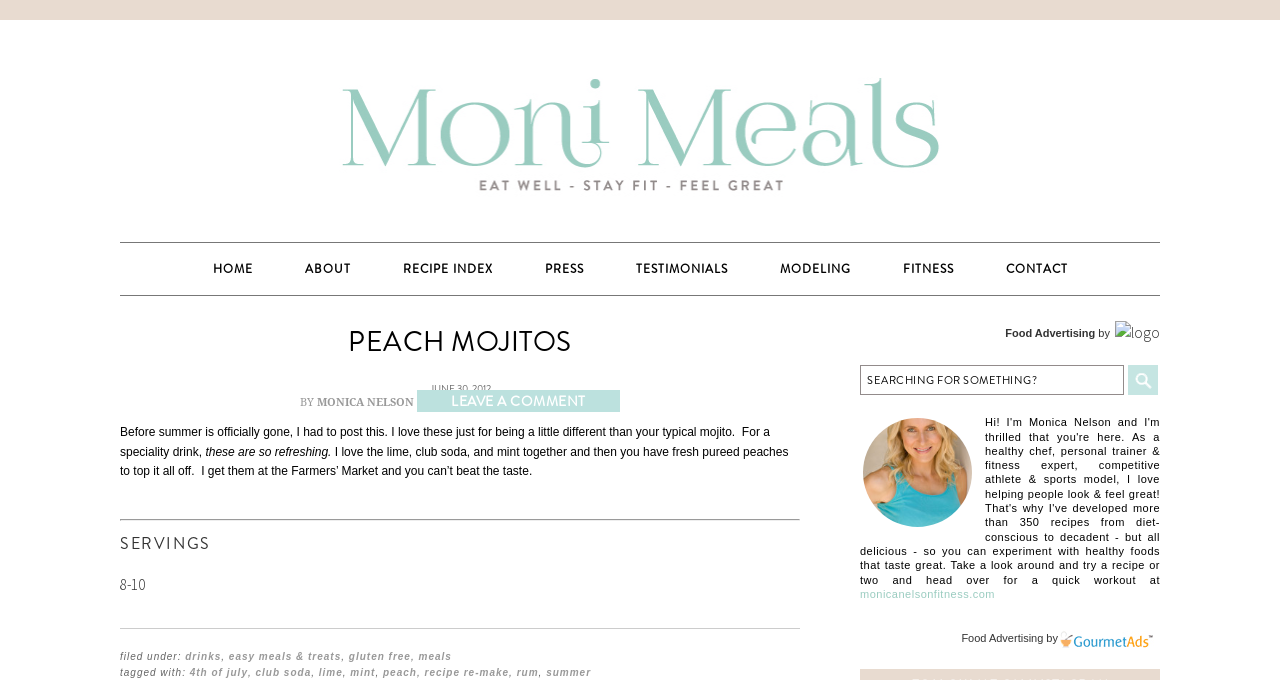Identify the bounding box coordinates of the section that should be clicked to achieve the task described: "Click the HOME link".

[0.146, 0.357, 0.217, 0.434]